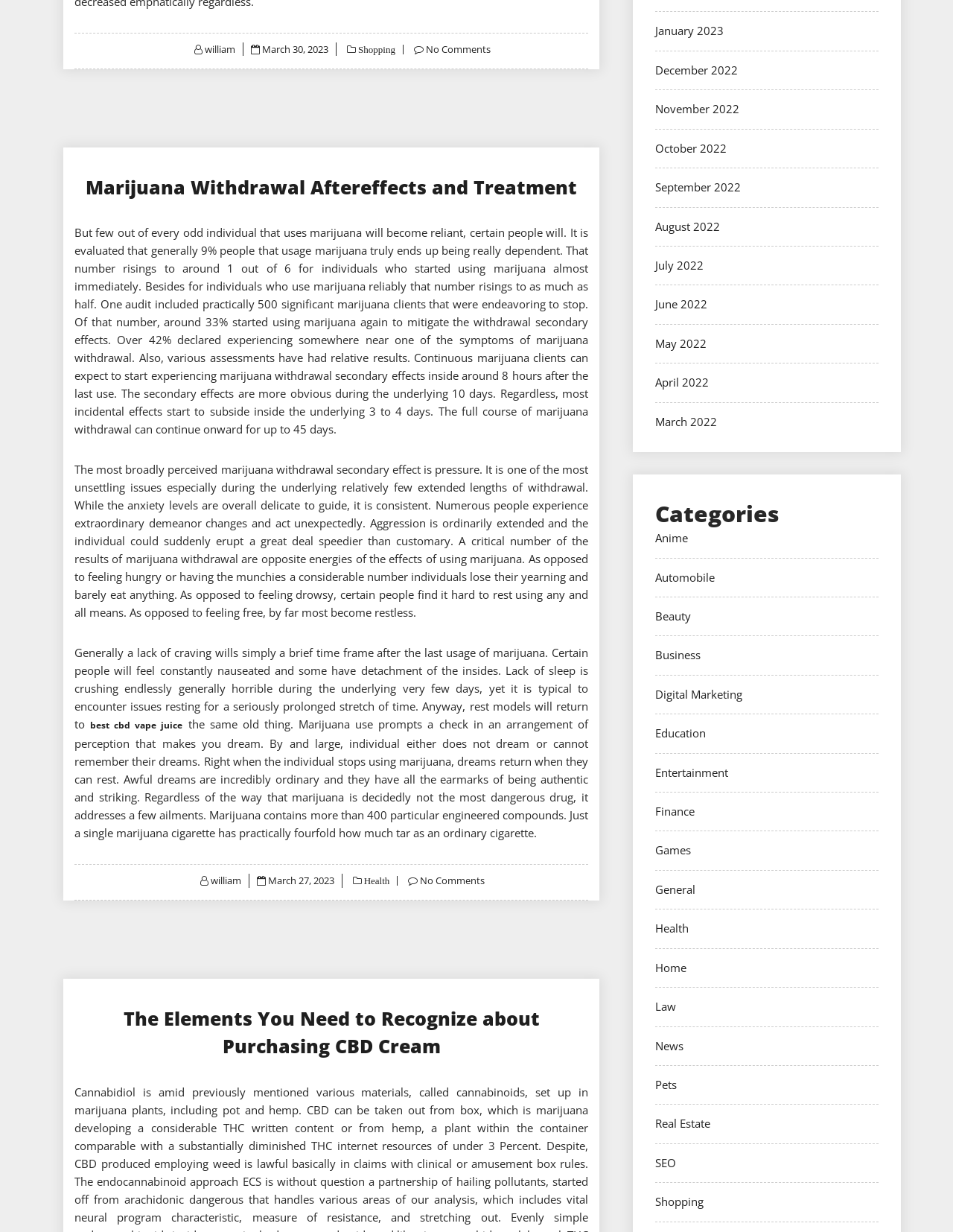Identify the coordinates of the bounding box for the element that must be clicked to accomplish the instruction: "Read the article posted on March 30, 2023".

[0.275, 0.034, 0.345, 0.045]